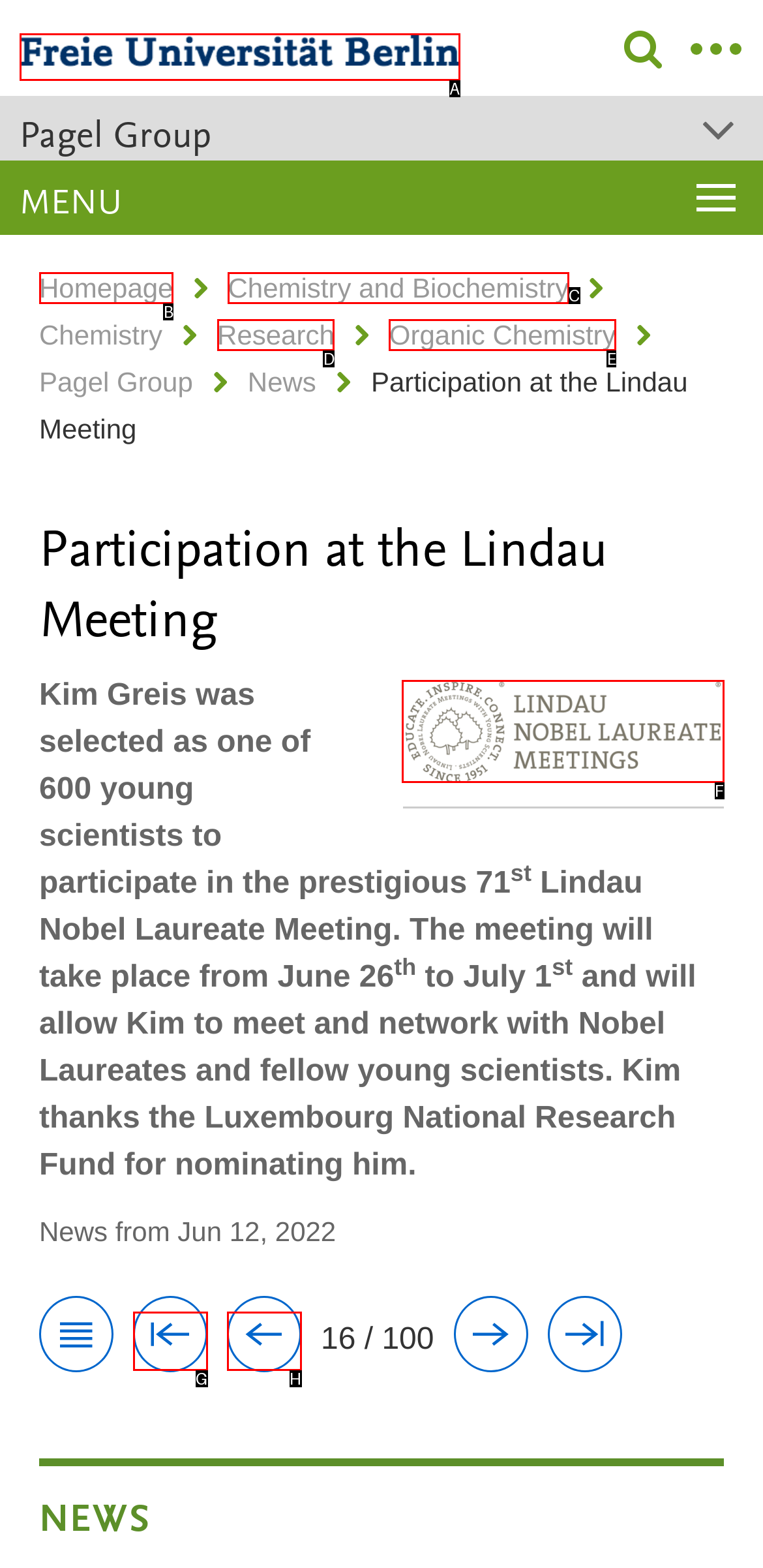Point out the HTML element I should click to achieve the following: Click the logo_nobel_lindau image Reply with the letter of the selected element.

F